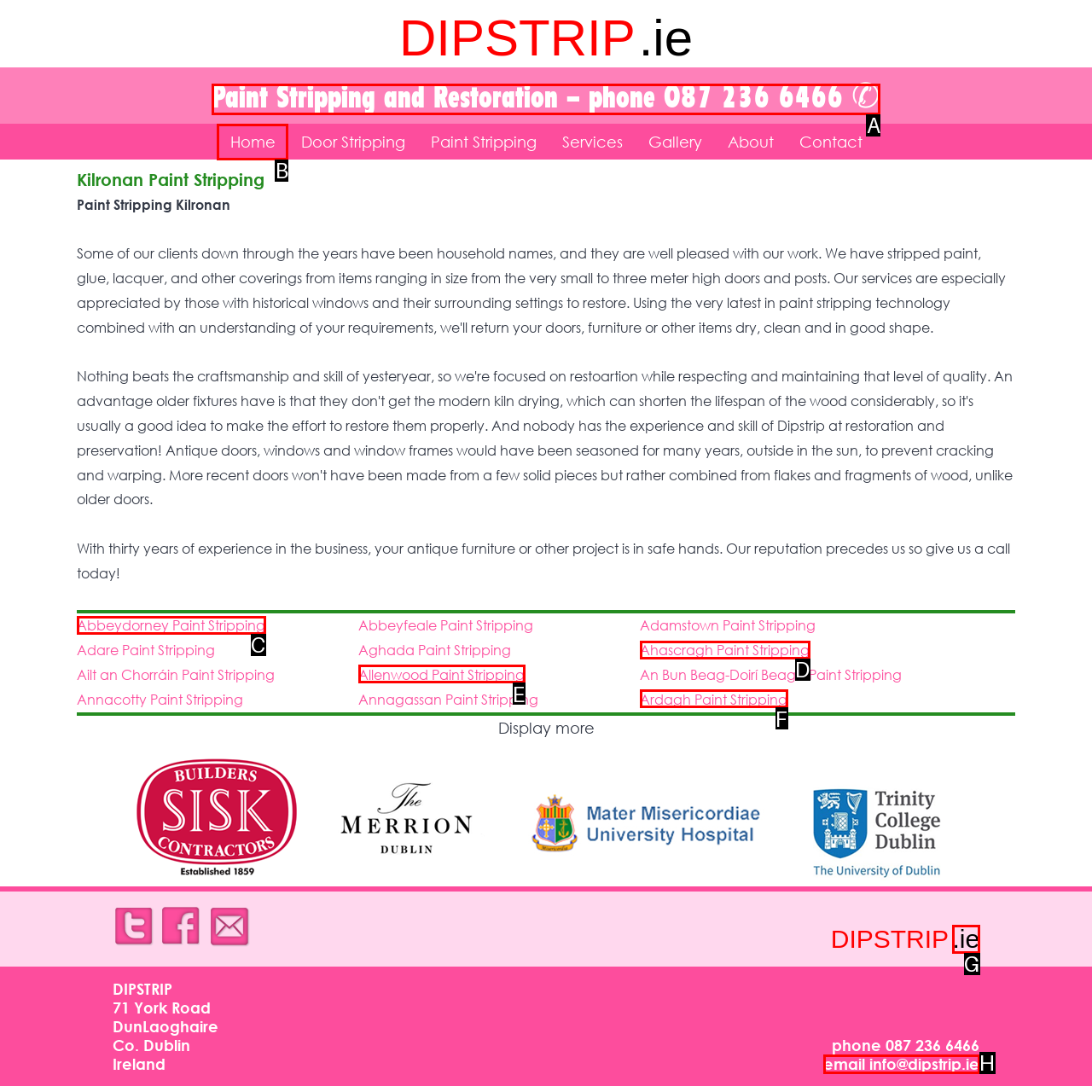From the given options, choose the one to complete the task: Click on the 'Paint Stripping and Restoration - phone 087 236 6466' link
Indicate the letter of the correct option.

A